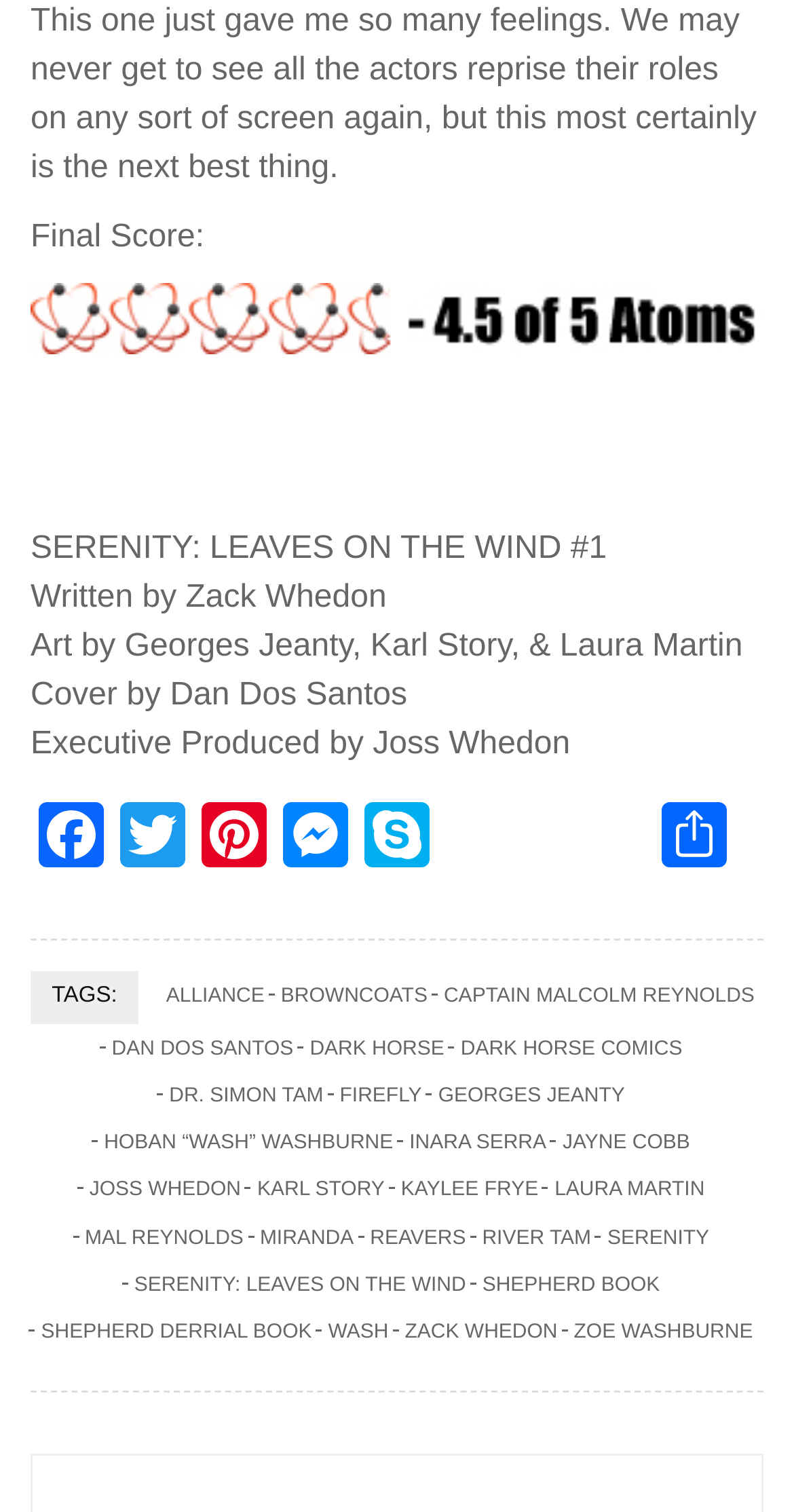Look at the image and answer the question in detail:
What is the name of the executive producer?

I found the name of the executive producer by looking at the StaticText element with the text 'Executive Produced by Joss Whedon' which is located below the writer's name, indicating that Joss Whedon is the executive producer of the comic.